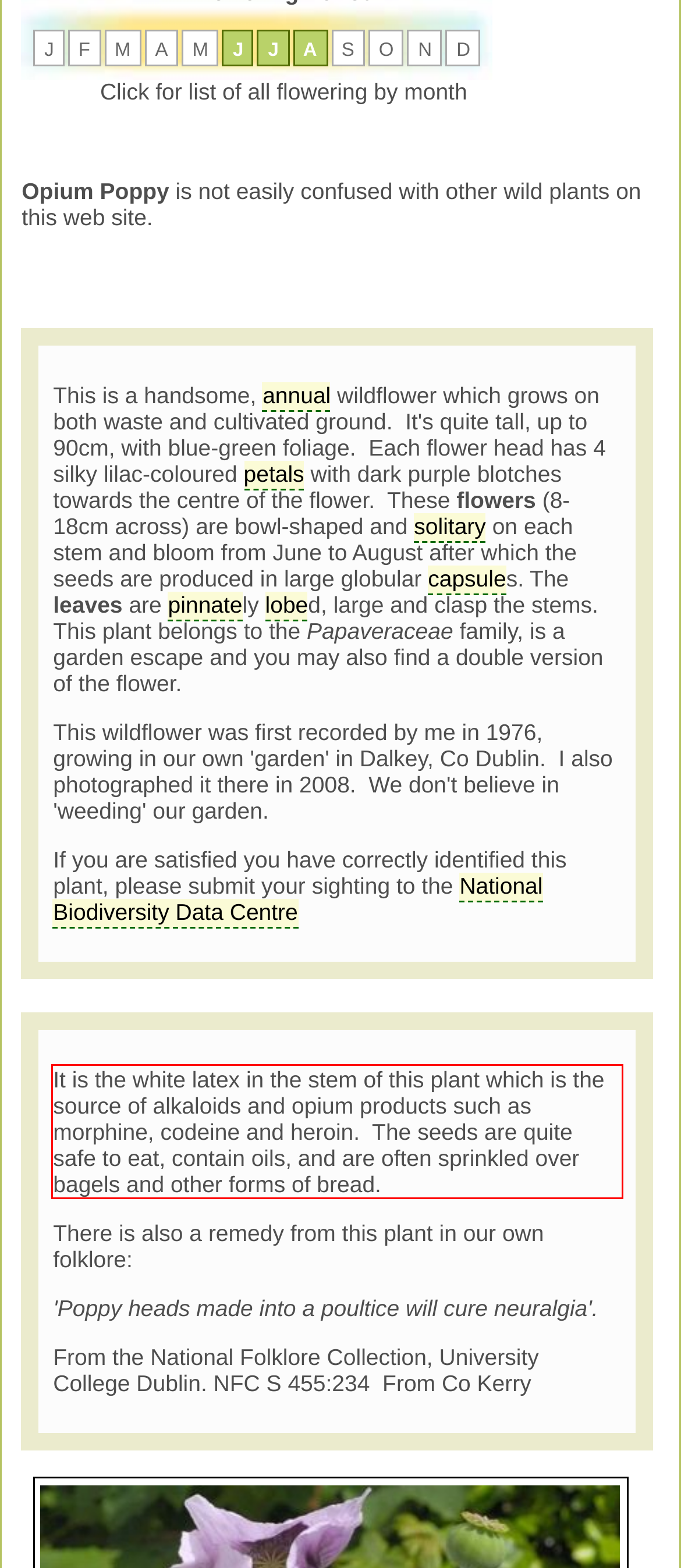Using the provided webpage screenshot, identify and read the text within the red rectangle bounding box.

It is the white latex in the stem of this plant which is the source of alkaloids and opium products such as morphine, codeine and heroin. The seeds are quite safe to eat, contain oils, and are often sprinkled over bagels and other forms of bread.